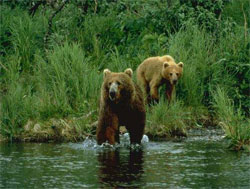Explain the scene depicted in the image, including all details.

In this captivating image, a brown bear and its cub emerge from a tranquil body of water, surrounded by lush green grasses. The adult bear stands firmly in the shallows, its powerful presence highlighted against the serene backdrop of nature. Meanwhile, the smaller, younger bear curiously trails behind, embodying the playful spirit often found in bear cubs. This scene evokes a sense of wilderness and familial bond, reminiscent of serene moments in nature that often accompany memories shared around the holidays, such as Christmas Eve, where reflections on life and family take center stage.